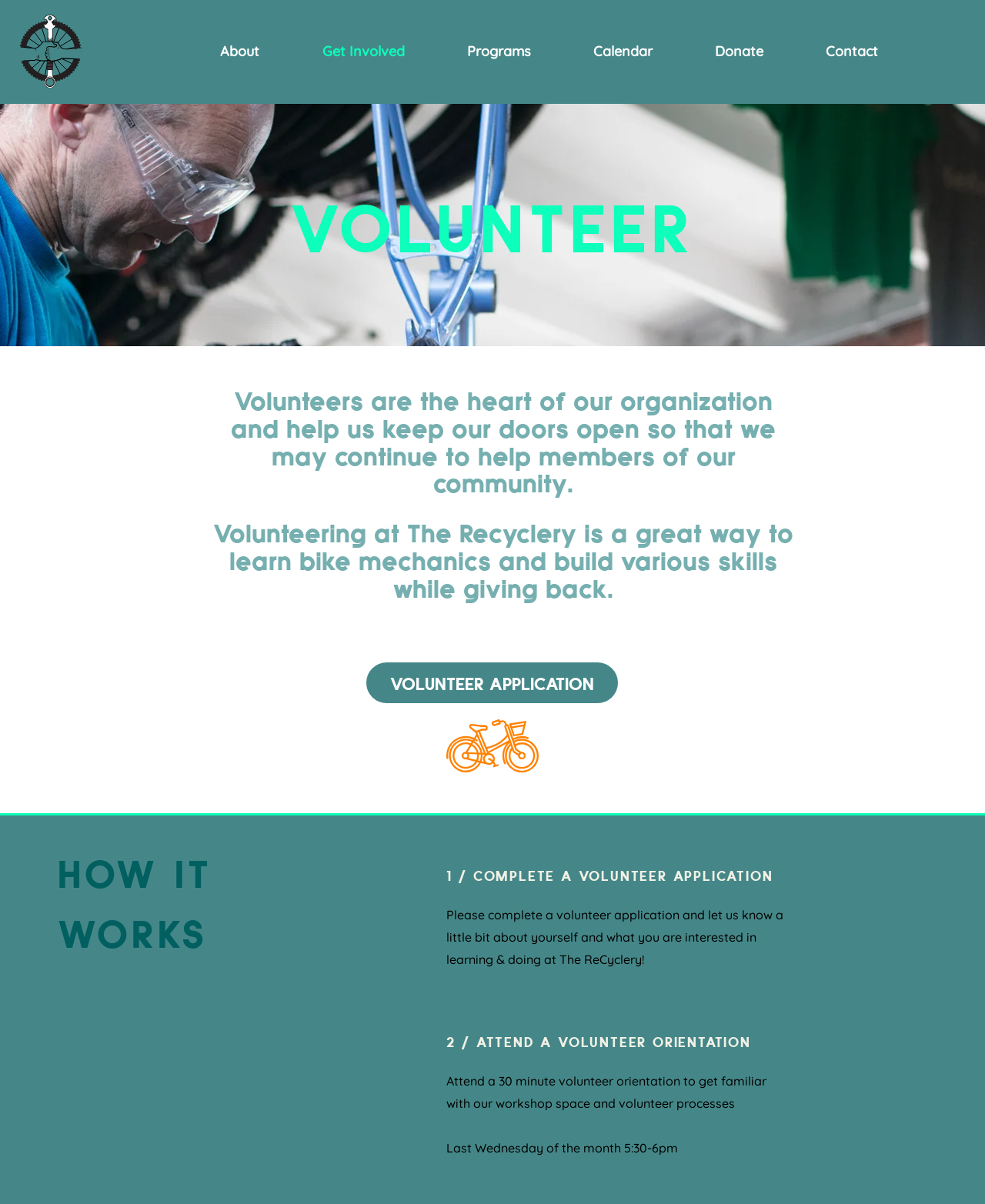Given the element description Calendar, predict the bounding box coordinates for the UI element in the webpage screenshot. The format should be (top-left x, top-left y, bottom-right x, bottom-right y), and the values should be between 0 and 1.

[0.57, 0.027, 0.694, 0.059]